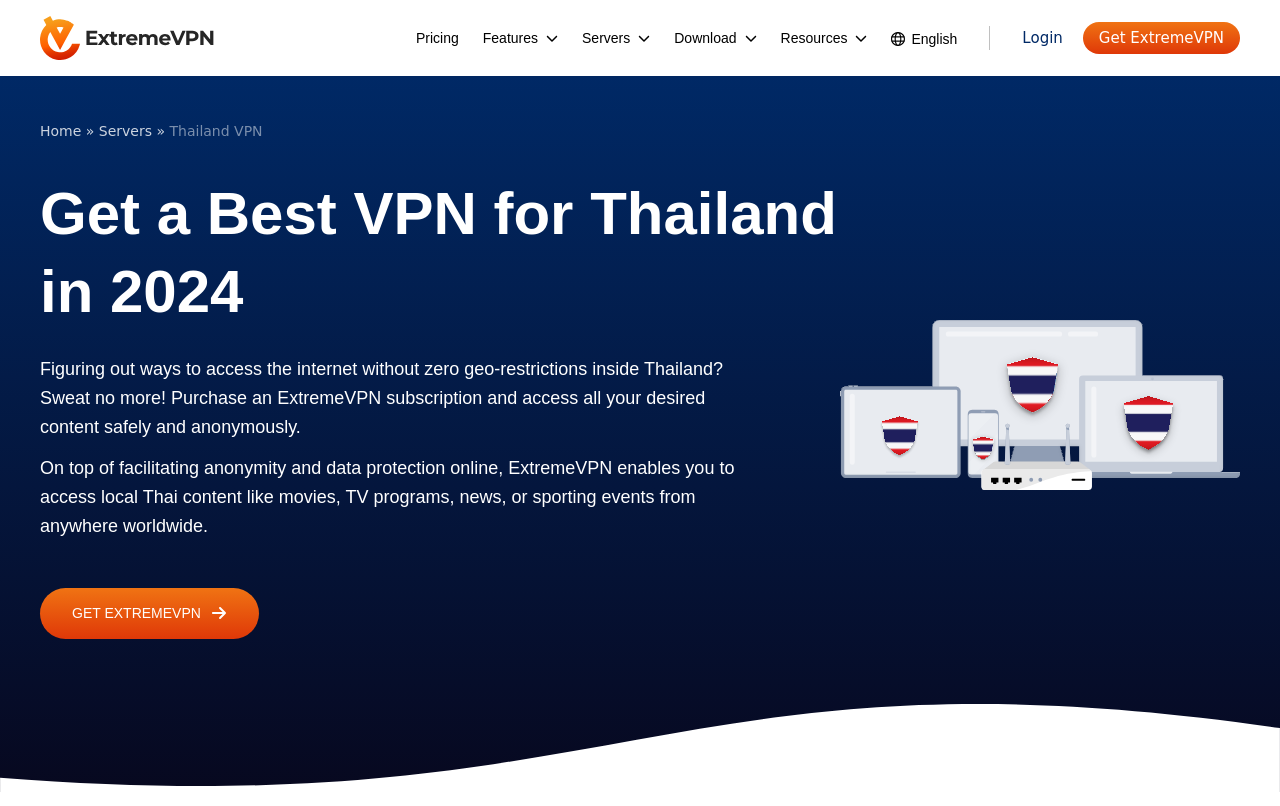Provide a brief response in the form of a single word or phrase:
What can be accessed with ExtremeVPN?

Thai content